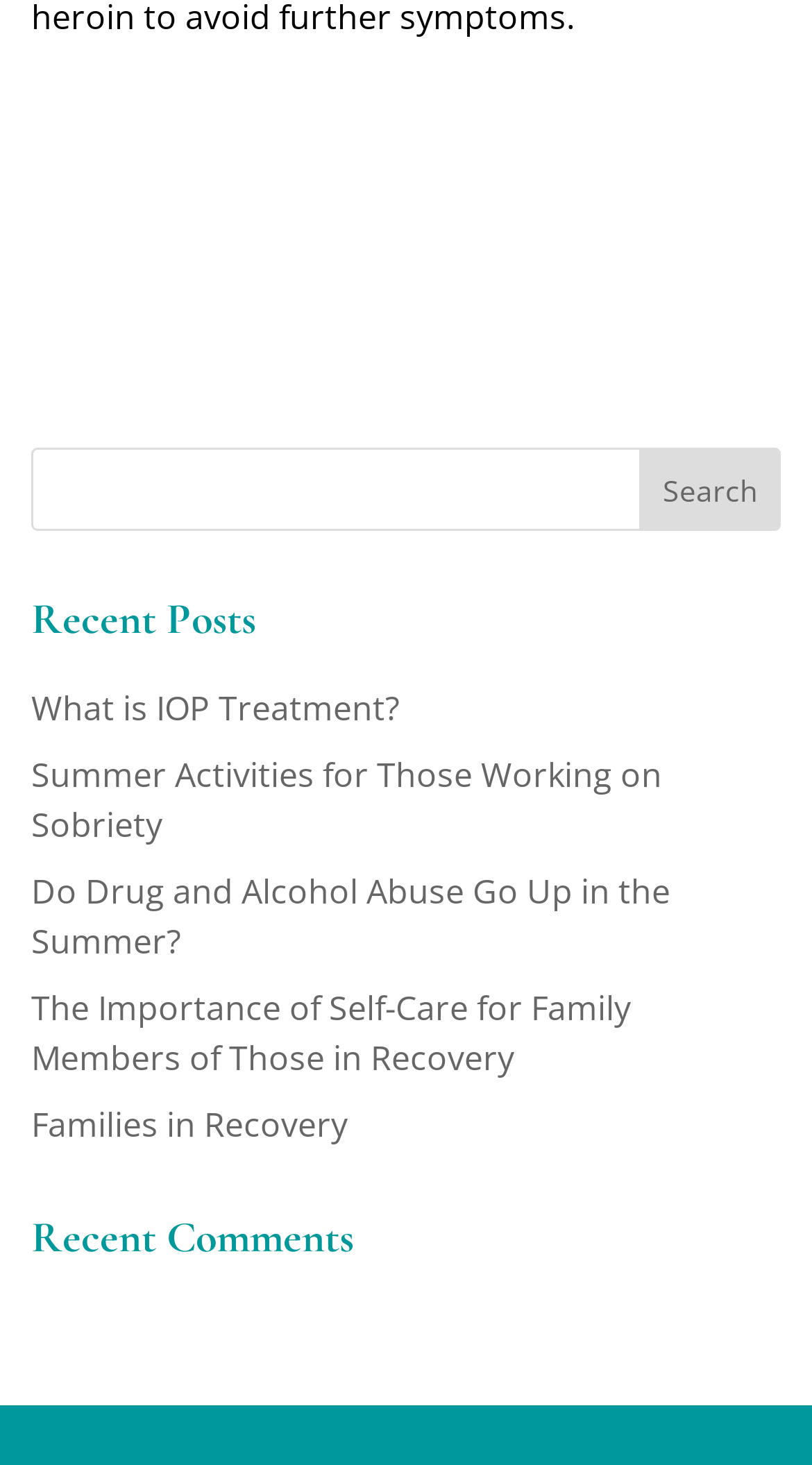What is the heading below the search bar?
Your answer should be a single word or phrase derived from the screenshot.

Recent Posts